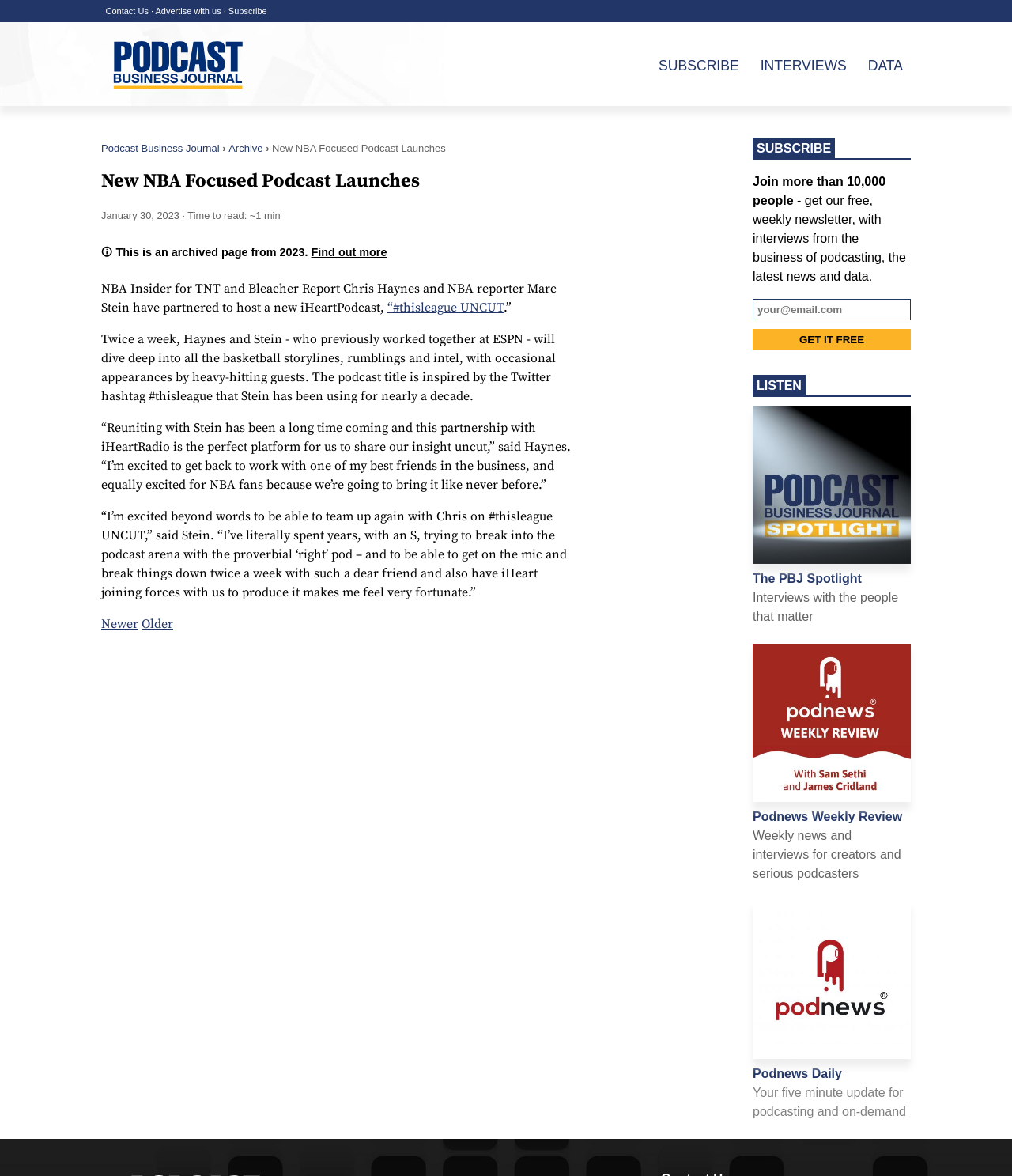Give a succinct answer to this question in a single word or phrase: 
What is the date of the archived page?

January 30, 2023